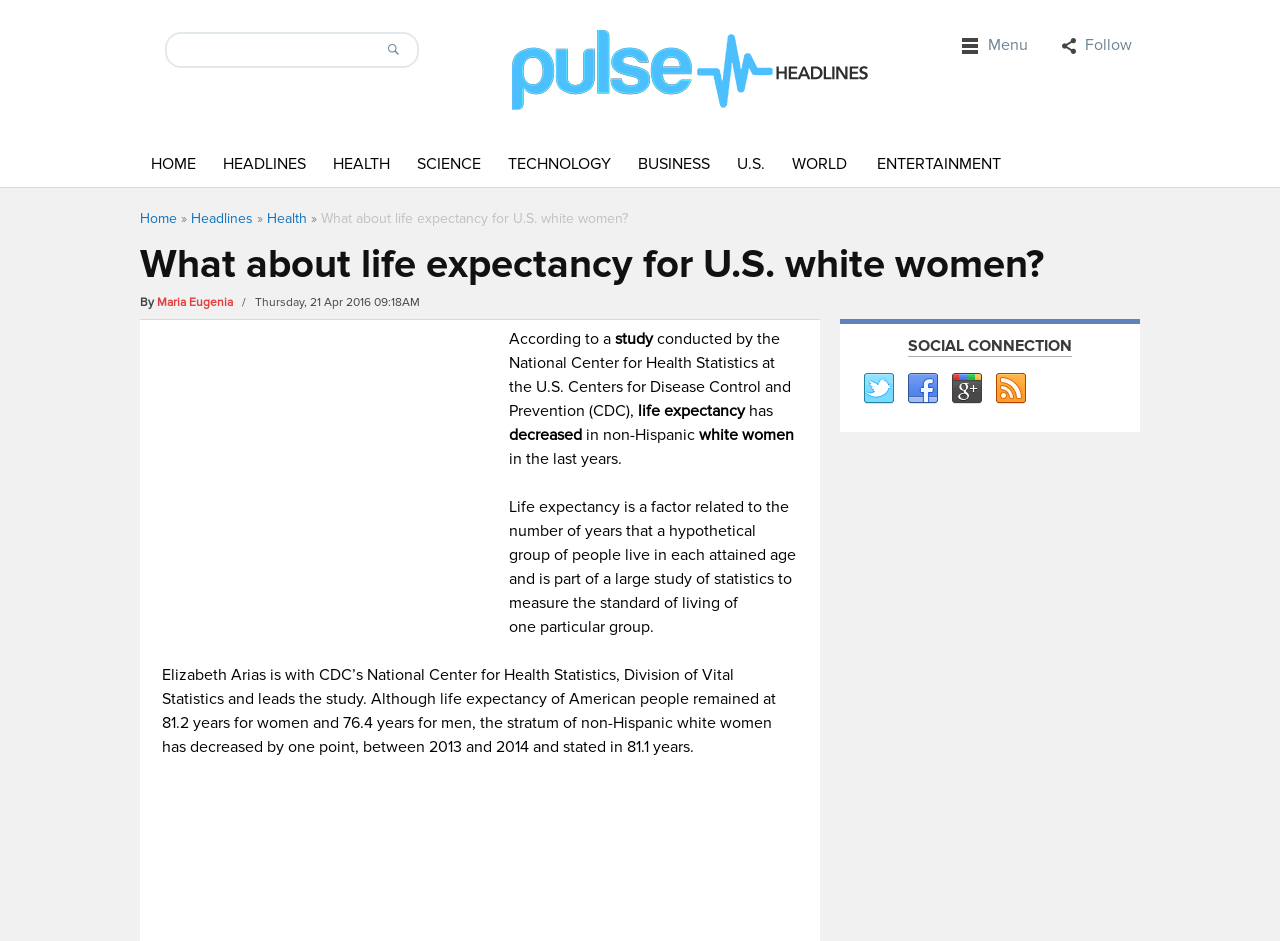What is the topic of the article?
Please provide a single word or phrase as your answer based on the image.

Life expectancy of U.S. white women